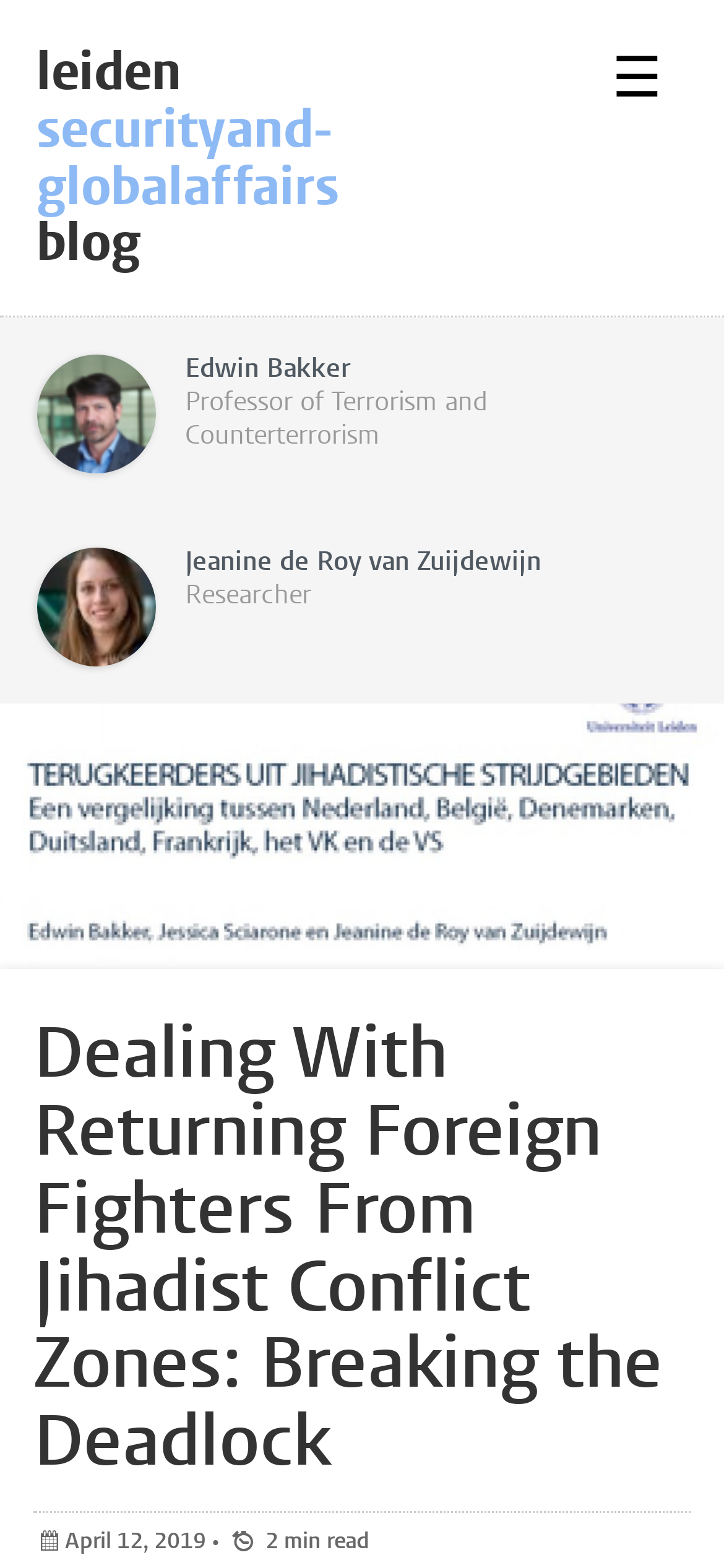Find the bounding box of the UI element described as follows: "leidensecurityand­globalaffairsblog".

[0.05, 0.024, 0.95, 0.177]